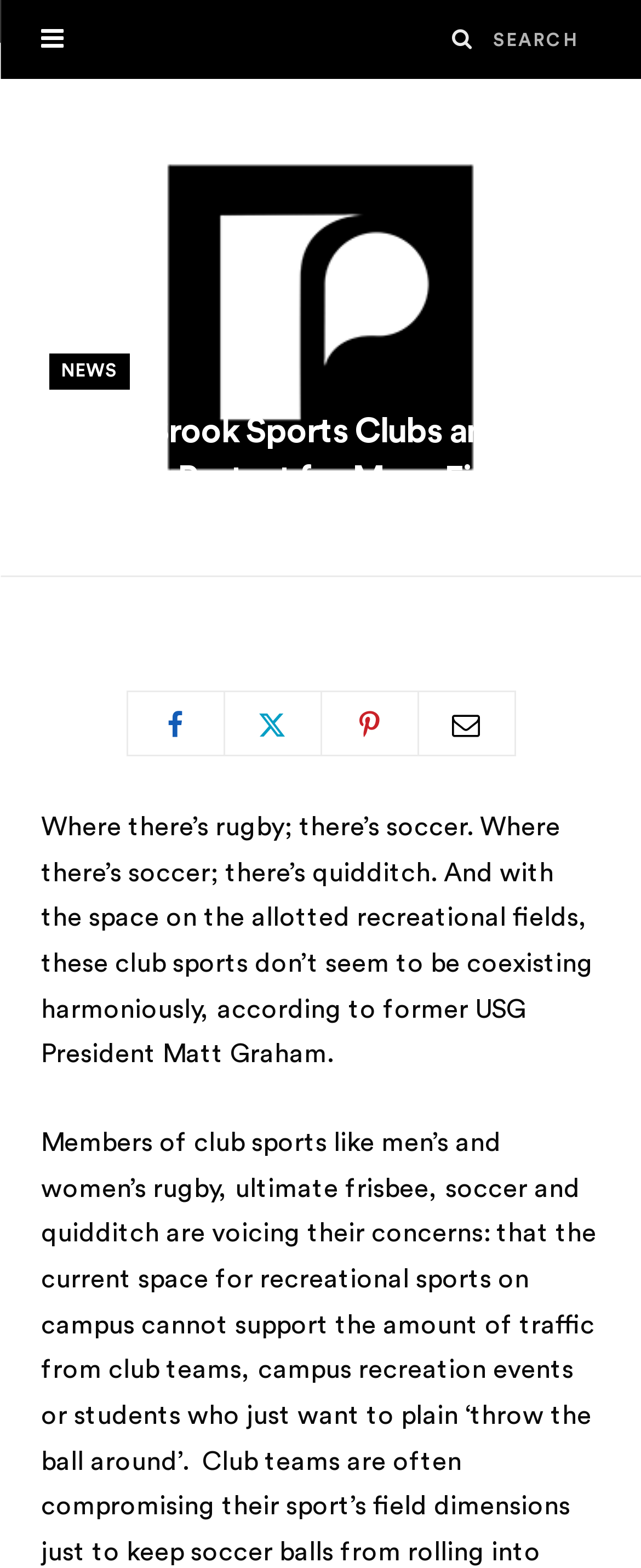Can you find the bounding box coordinates of the area I should click to execute the following instruction: "Visit The Stony Brook Press homepage"?

[0.179, 0.059, 0.821, 0.346]